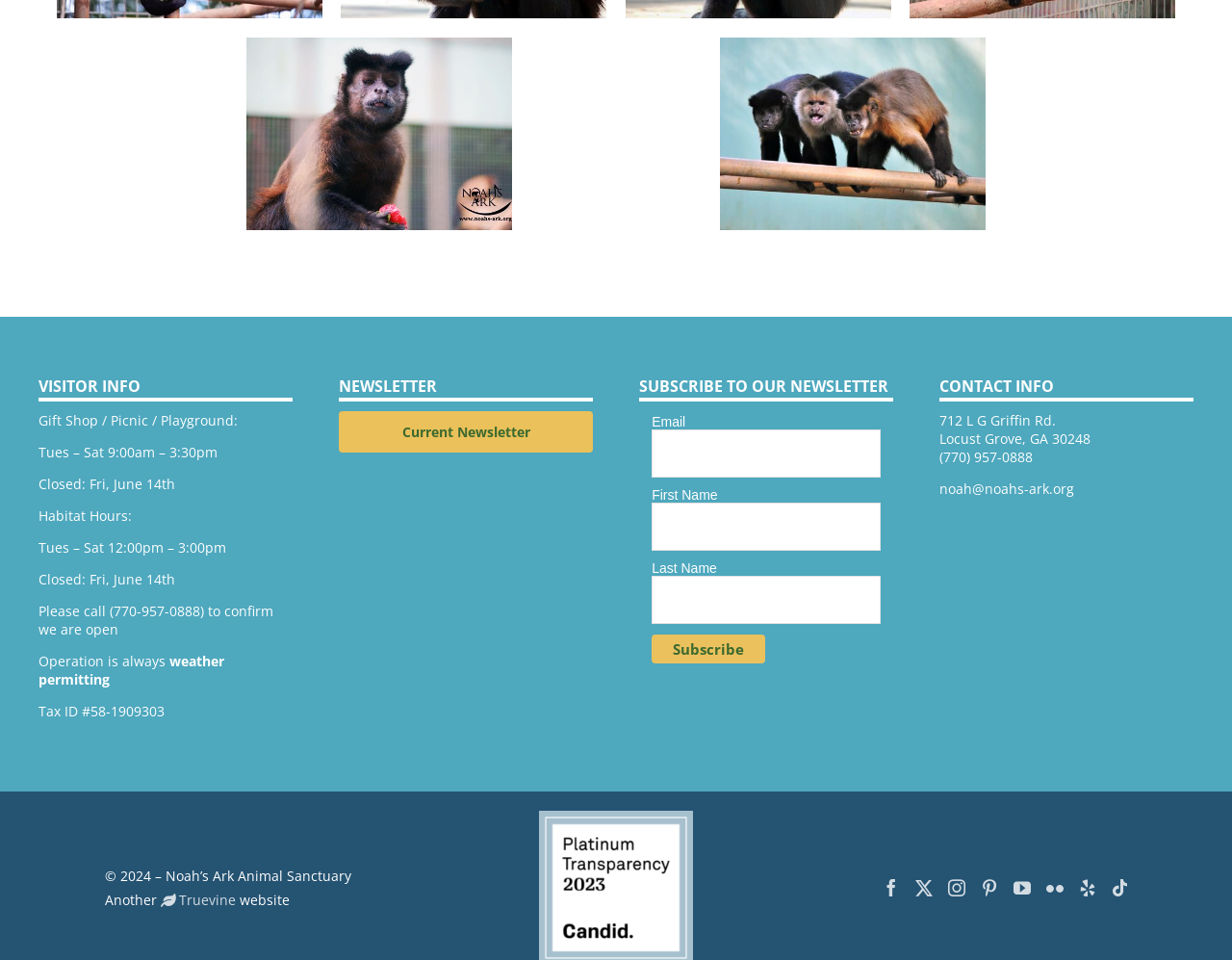Pinpoint the bounding box coordinates of the element you need to click to execute the following instruction: "Enter email address". The bounding box should be represented by four float numbers between 0 and 1, in the format [left, top, right, bottom].

[0.529, 0.447, 0.715, 0.498]